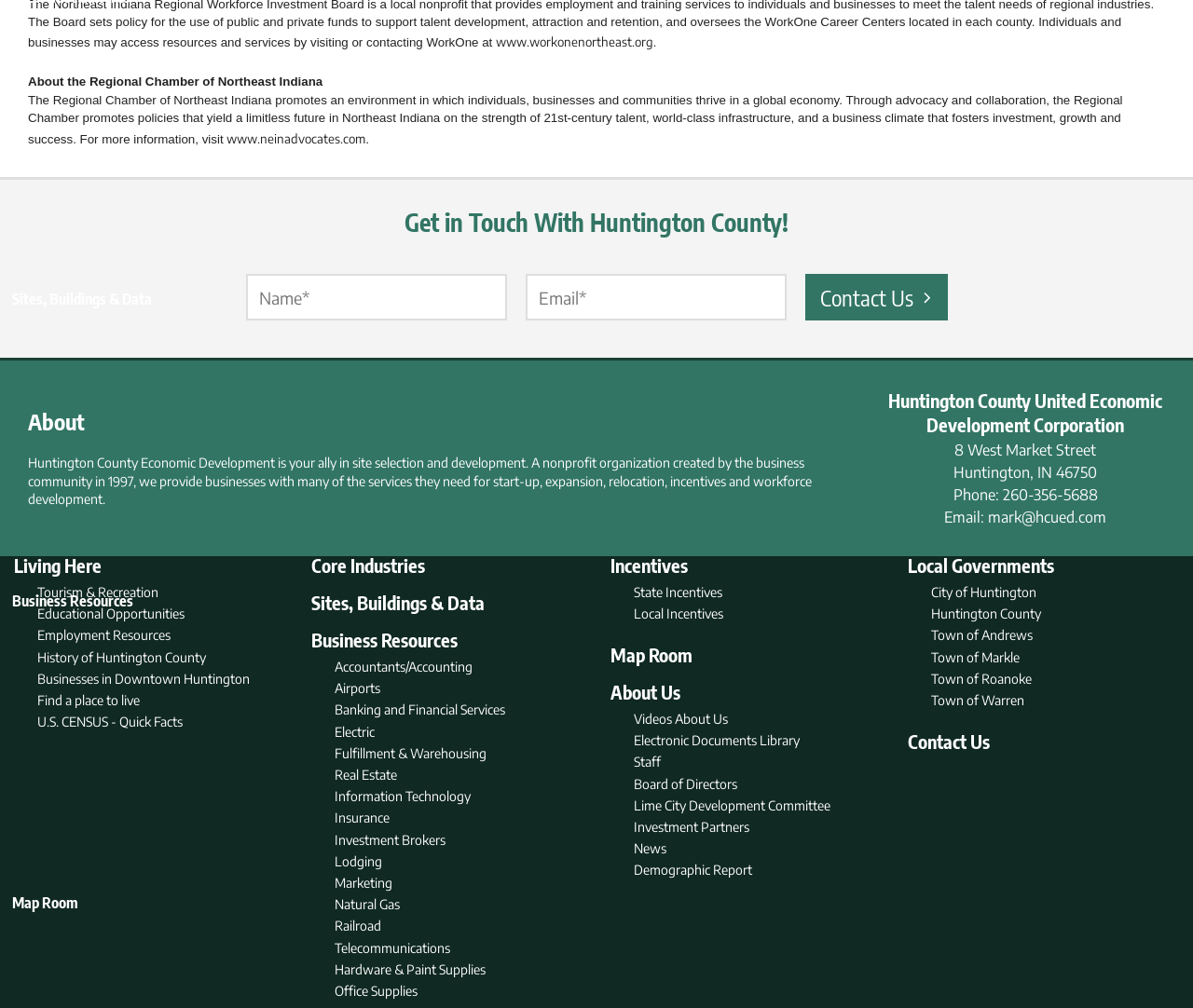What is the address of the organization?
Answer the question in as much detail as possible.

I found the answer by looking at the text '8 West Market Street' and 'IN 46750' which are likely to be the address of the organization.